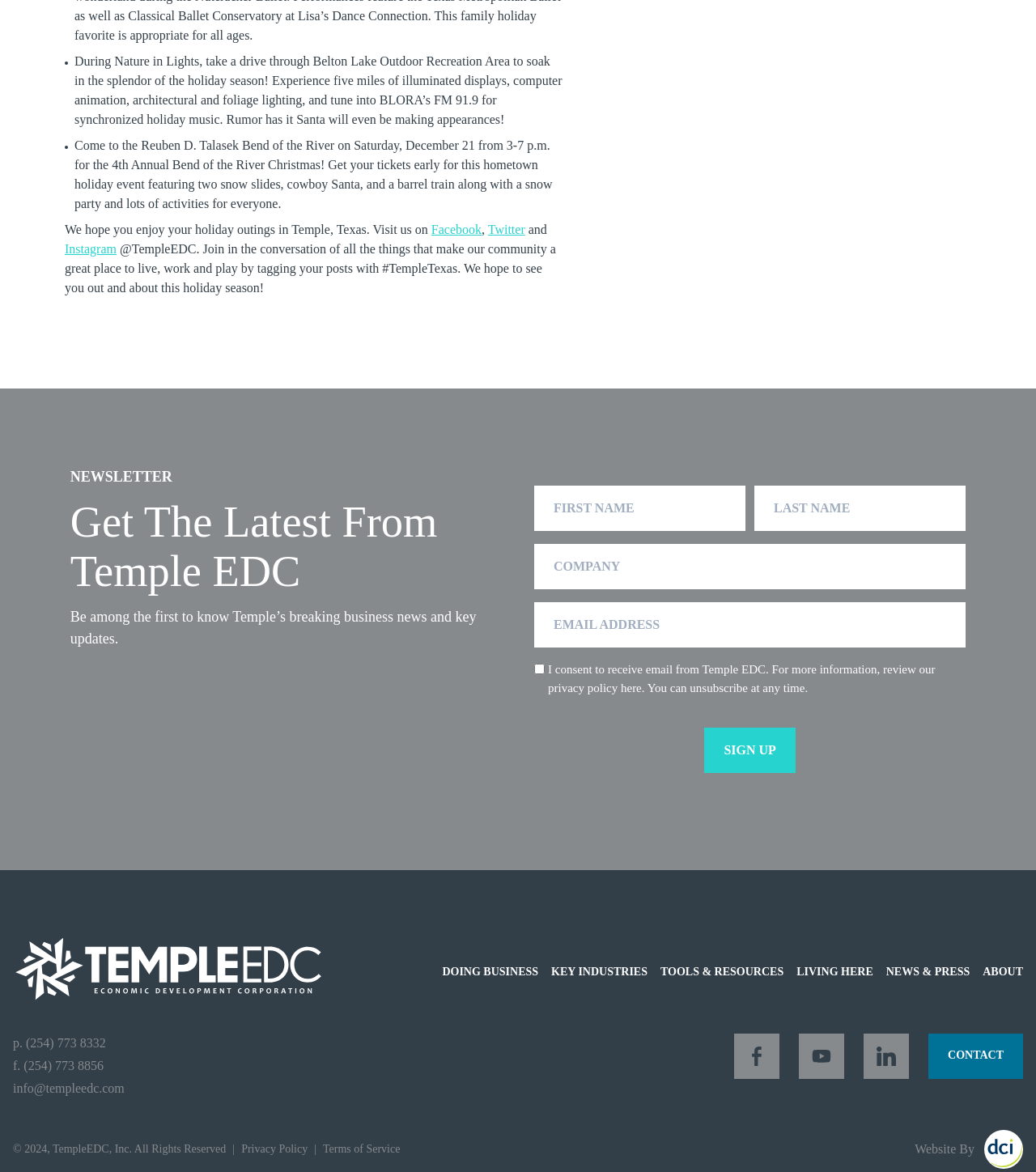Answer the question using only one word or a concise phrase: What is the event described in the first paragraph?

Nature in Lights